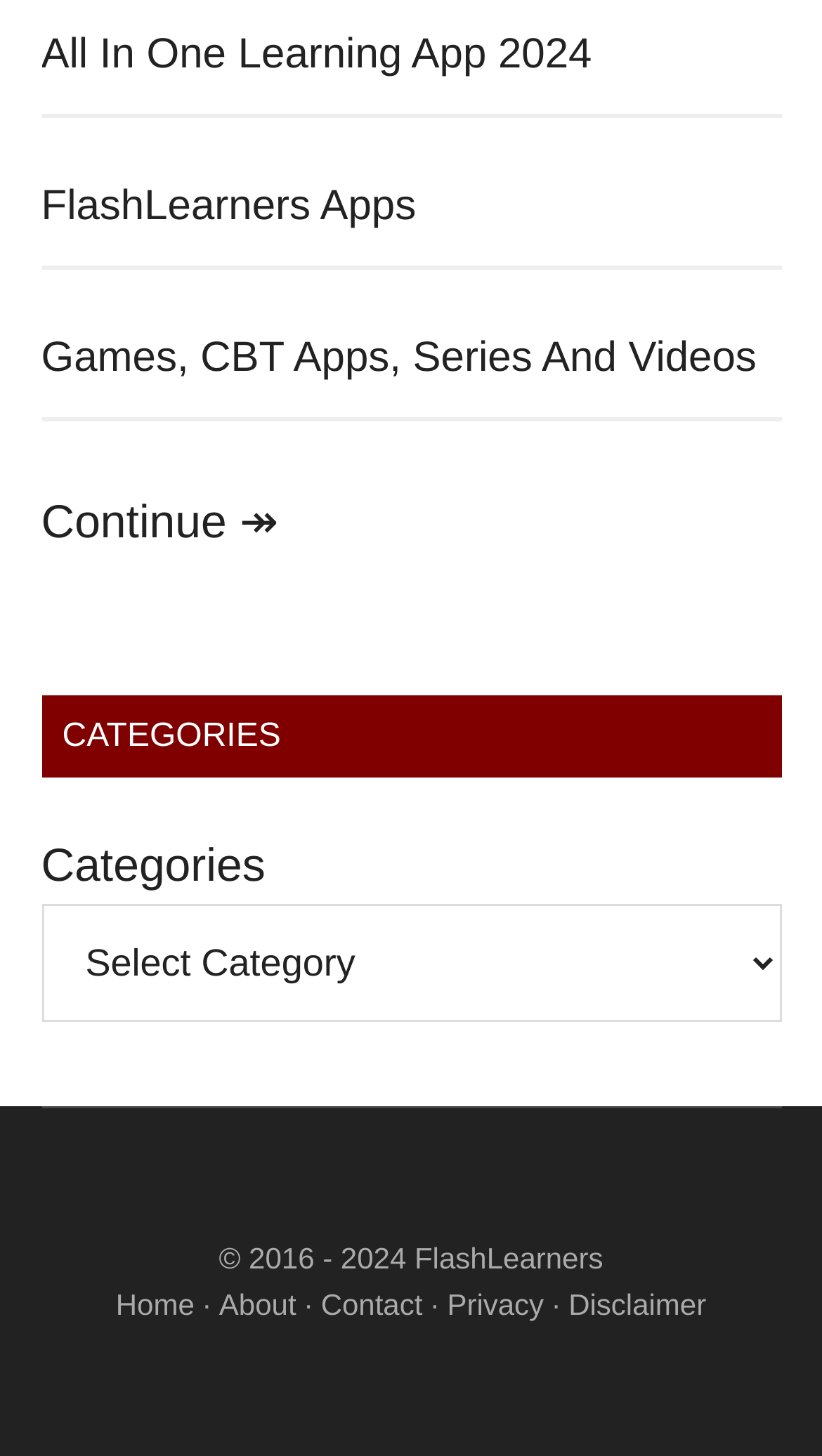Give a one-word or phrase response to the following question: What is the copyright year range of FlashLearners?

2016 - 2024